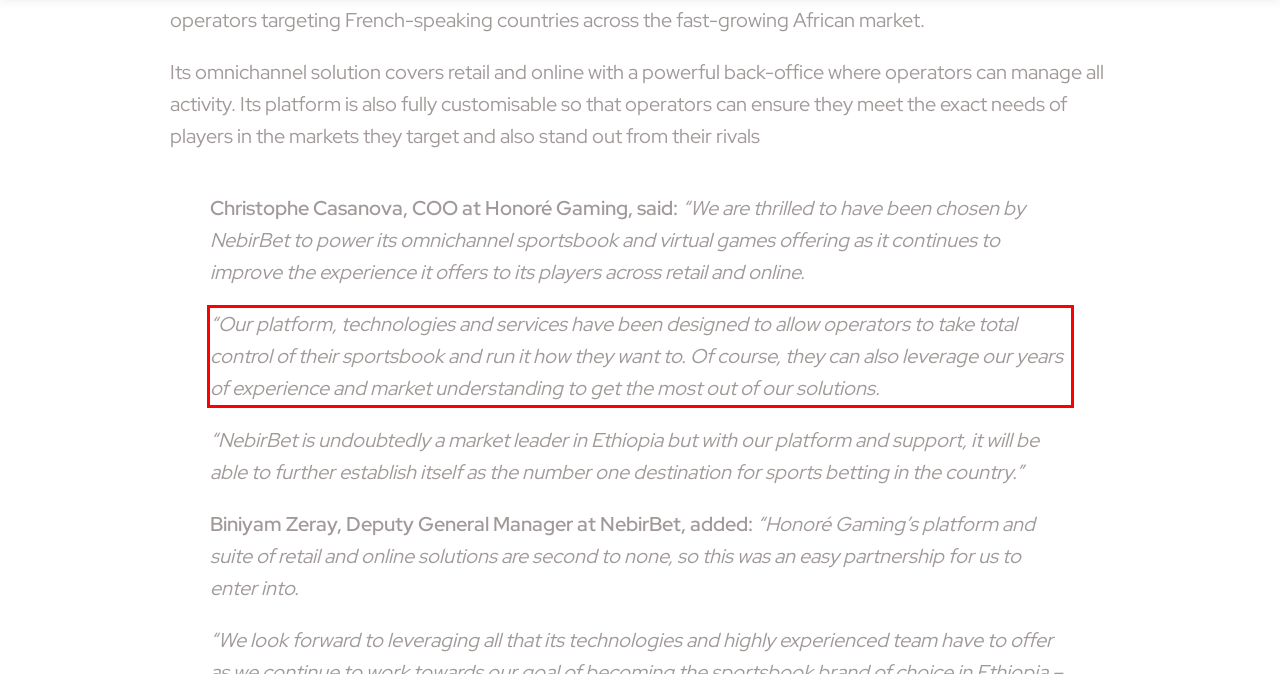Please perform OCR on the text content within the red bounding box that is highlighted in the provided webpage screenshot.

“Our platform, technologies and services have been designed to allow operators to take total control of their sportsbook and run it how they want to. Of course, they can also leverage our years of experience and market understanding to get the most out of our solutions.